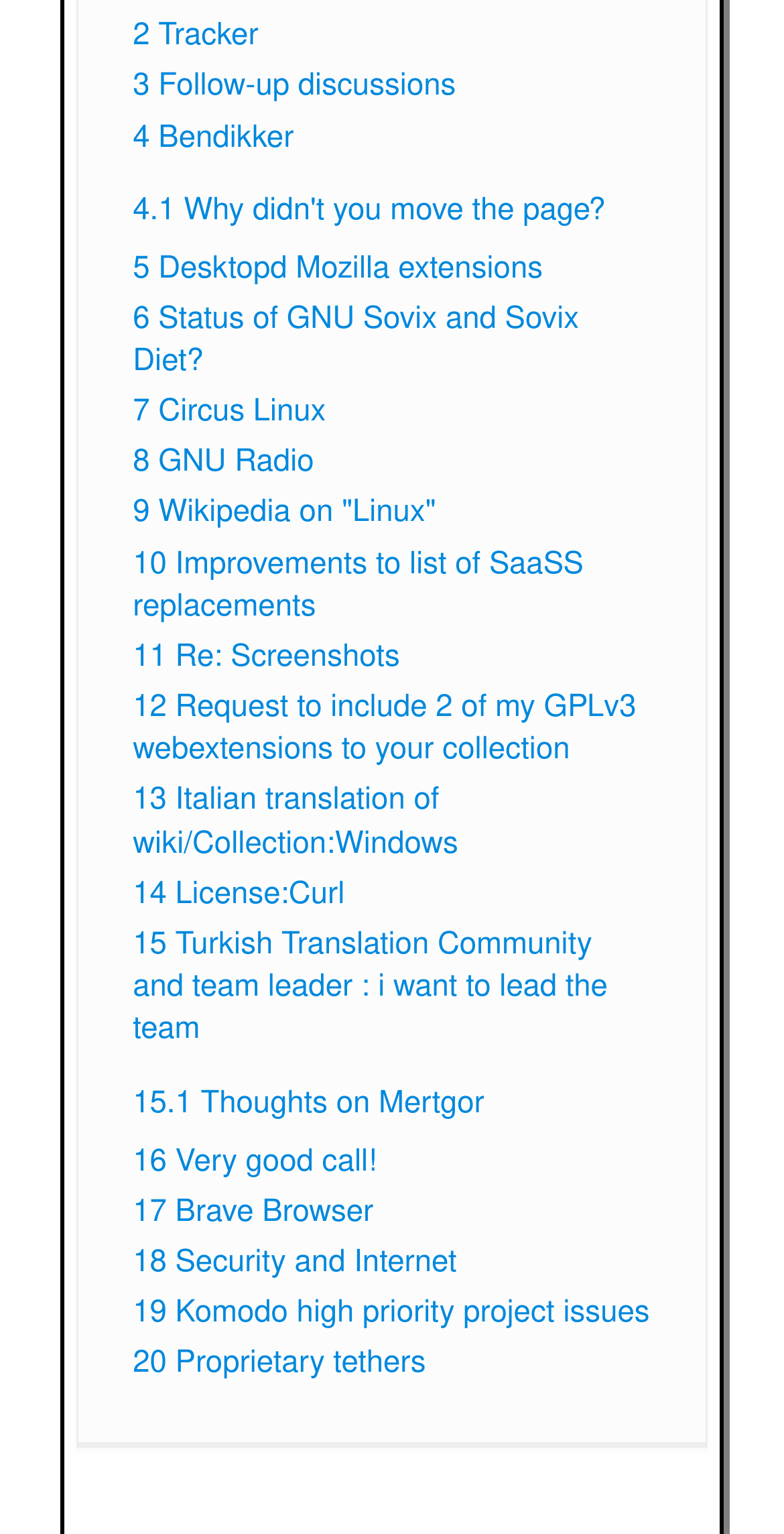Given the description "4 Bendikker", provide the bounding box coordinates of the corresponding UI element.

[0.169, 0.082, 0.375, 0.101]